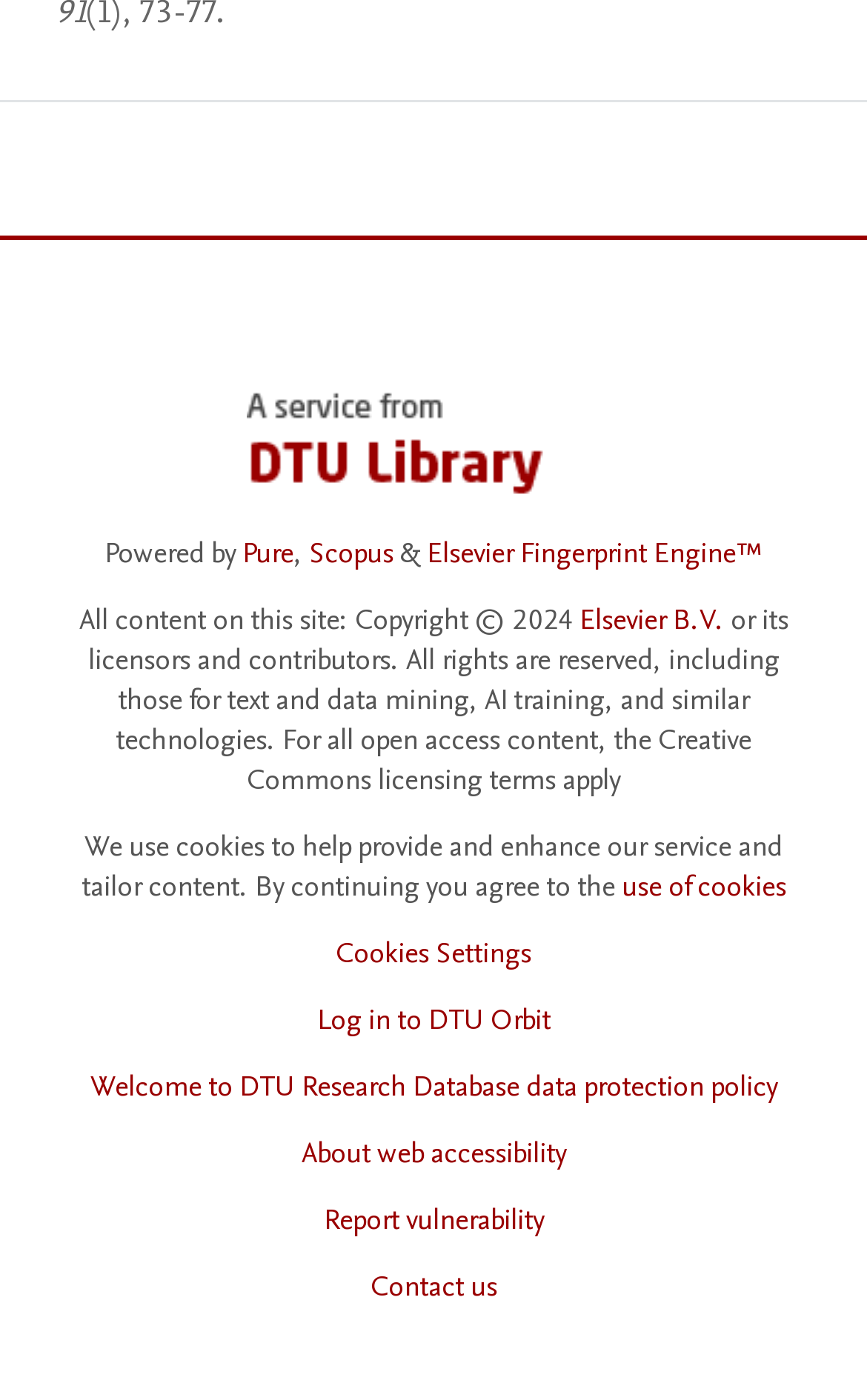Could you determine the bounding box coordinates of the clickable element to complete the instruction: "Configure cookies settings"? Provide the coordinates as four float numbers between 0 and 1, i.e., [left, top, right, bottom].

[0.387, 0.669, 0.613, 0.694]